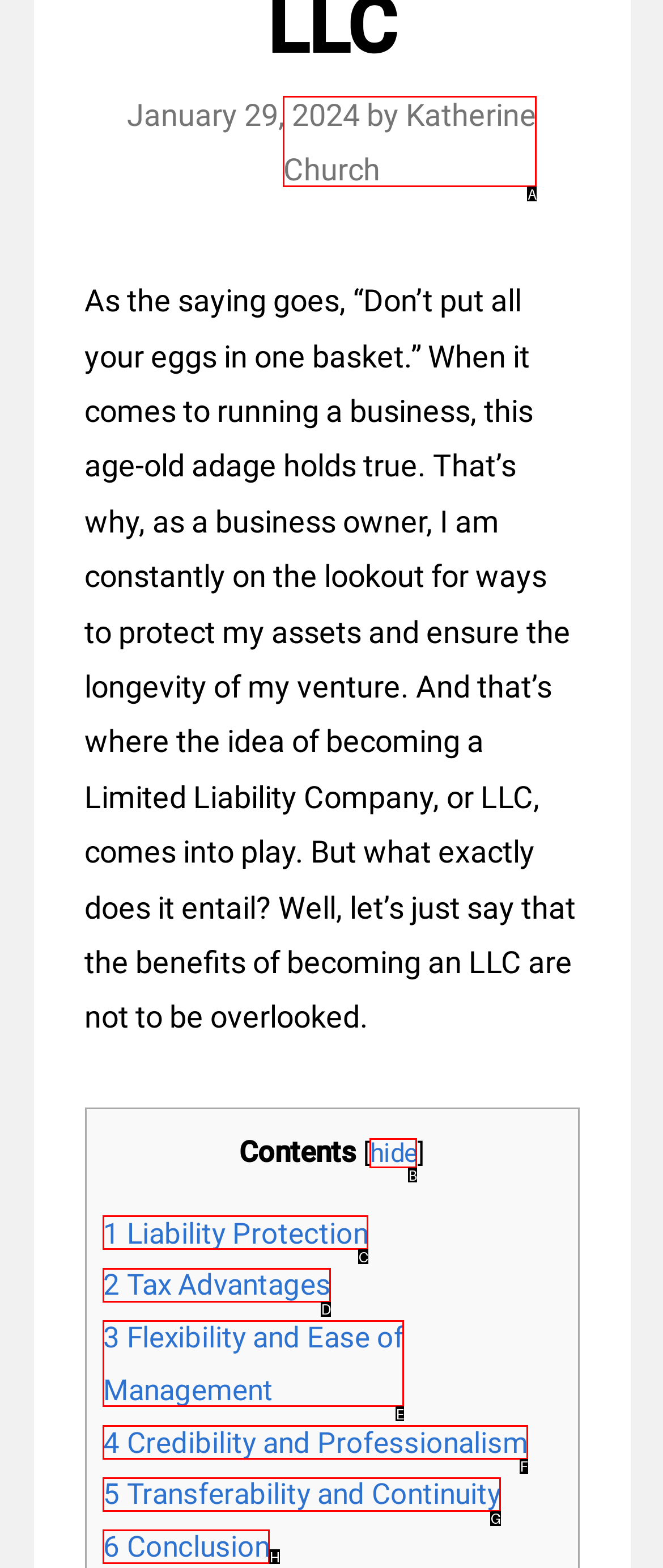Identify the correct option to click in order to accomplish the task: Hide the contents Provide your answer with the letter of the selected choice.

B